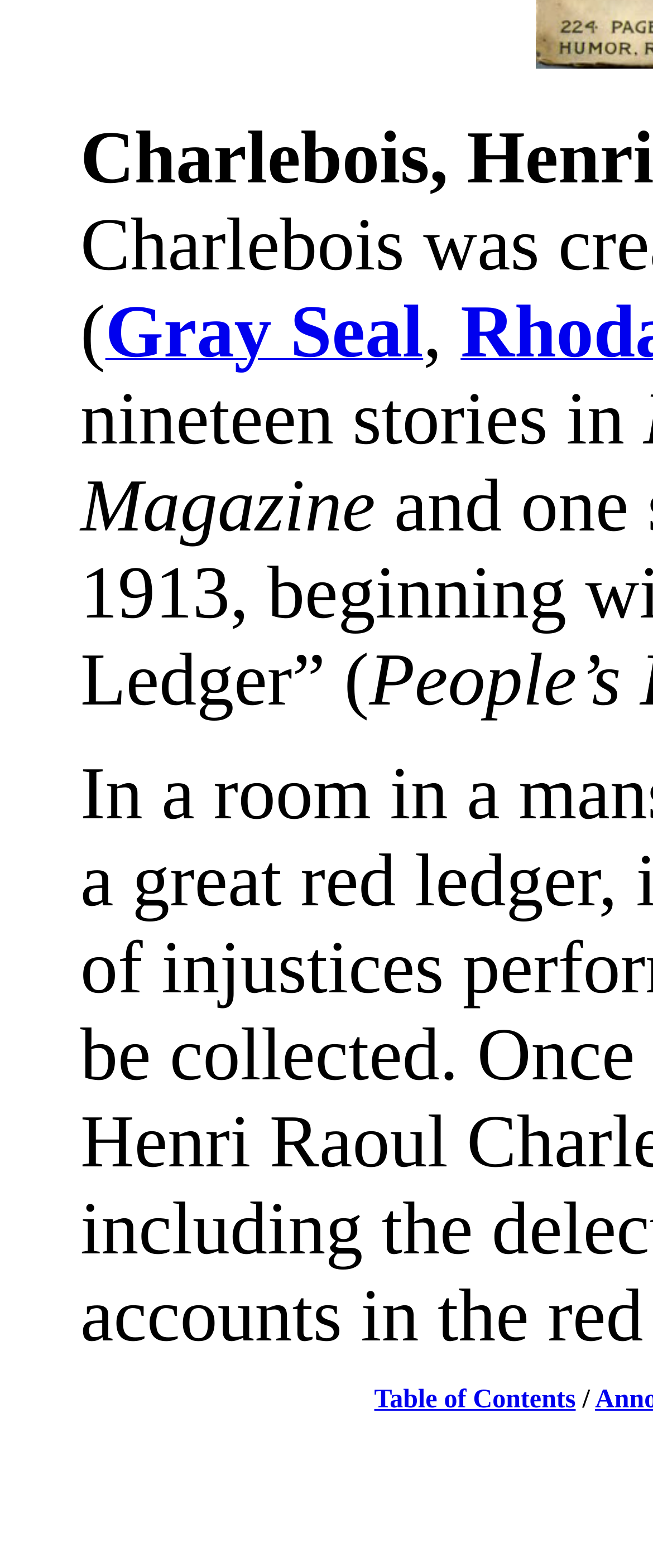Locate the UI element described by Jef Dinsmore and provide its bounding box coordinates. Use the format (top-left x, top-left y, bottom-right x, bottom-right y) with all values as floating point numbers between 0 and 1.

None